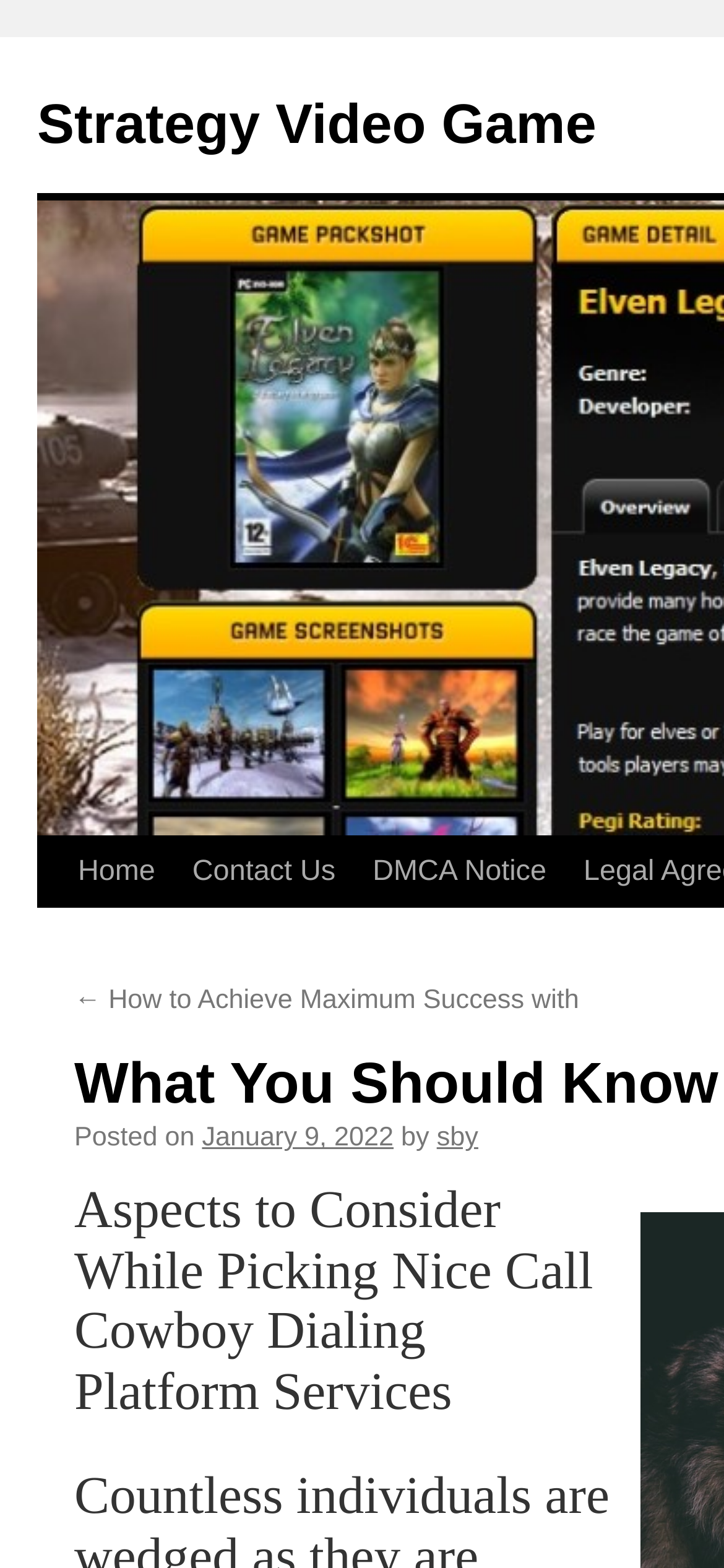Use a single word or phrase to answer the question:
What is the text before the date of the post?

Posted on